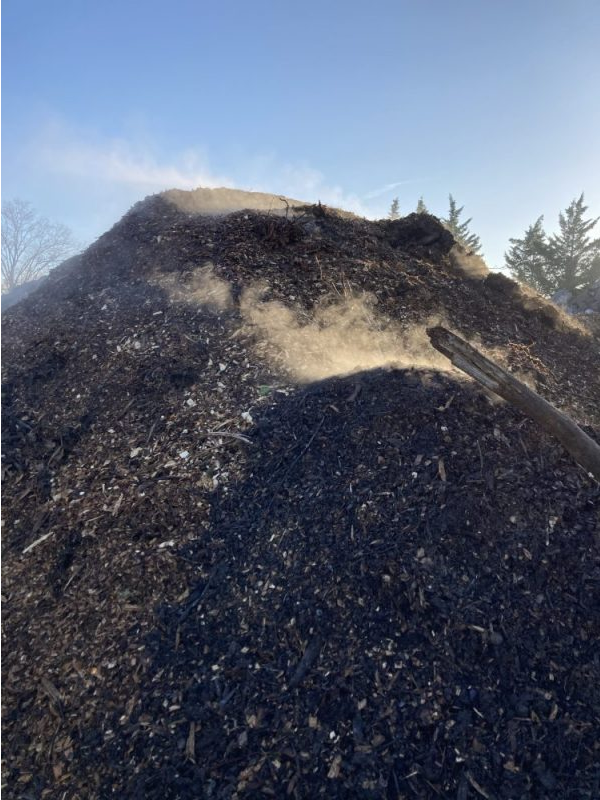What is the purpose of composting?
Answer the question with as much detail as possible.

The caption references the article 'Composting for Good' by Carol, which discusses the ease and benefits of composting for enhancing soil health, indicating that the primary purpose of composting is to improve soil health.